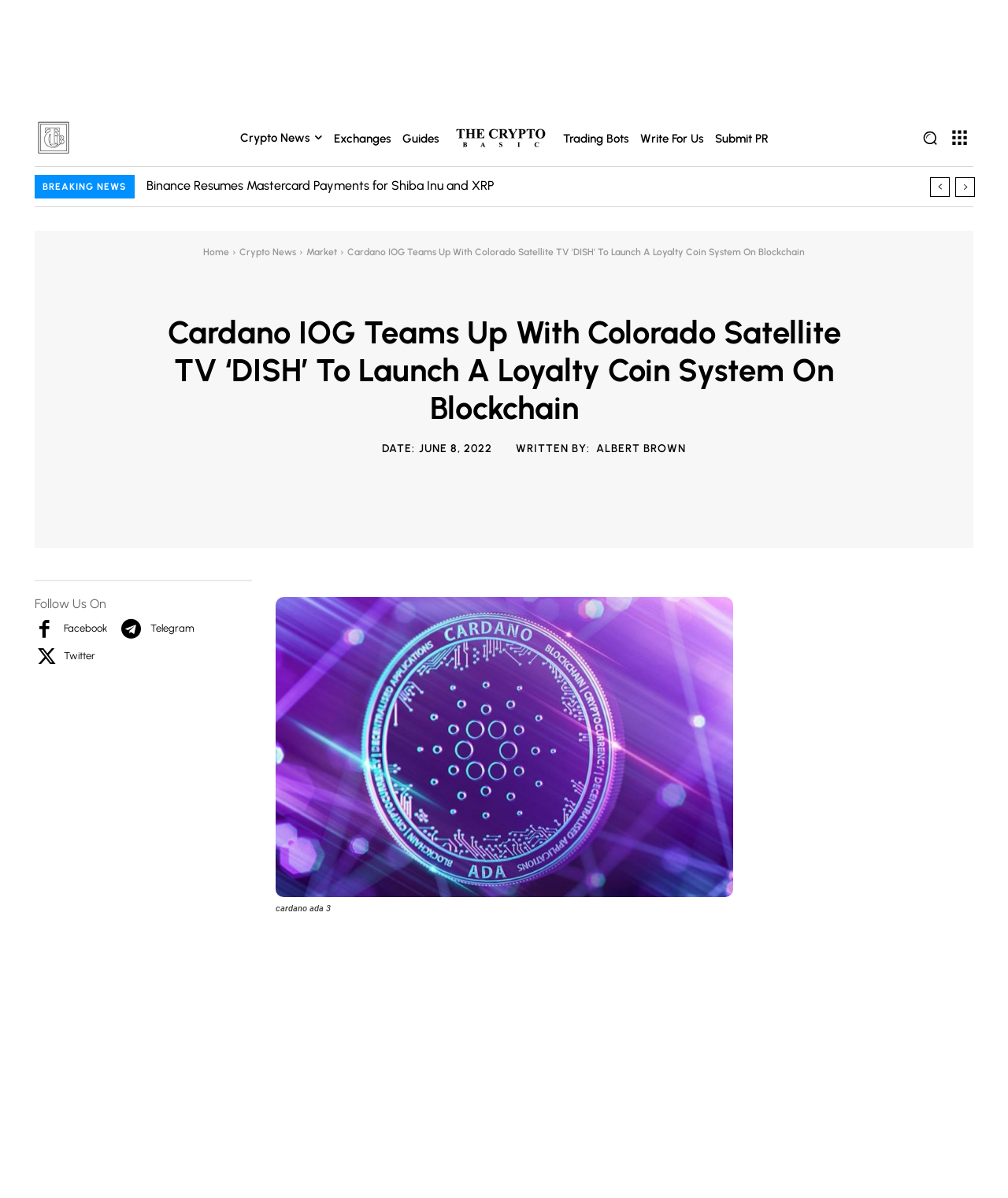What type of content is displayed in the middle section of the webpage?
Craft a detailed and extensive response to the question.

The middle section of the webpage displays a series of headings and links, each corresponding to a specific news article. The presence of dates and author names suggests that these are individual news articles, and the links allow users to read the full content of each article.